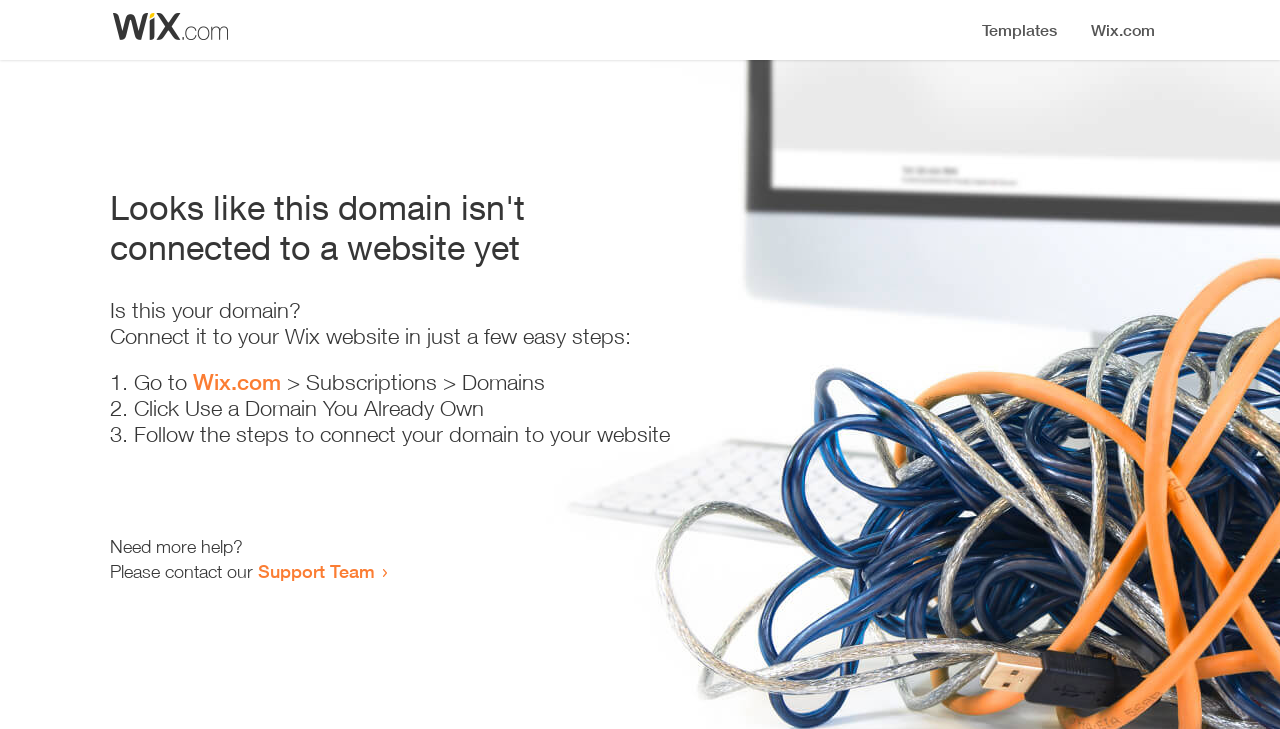Please provide the bounding box coordinates for the UI element as described: "Support Team". The coordinates must be four floats between 0 and 1, represented as [left, top, right, bottom].

[0.202, 0.768, 0.293, 0.798]